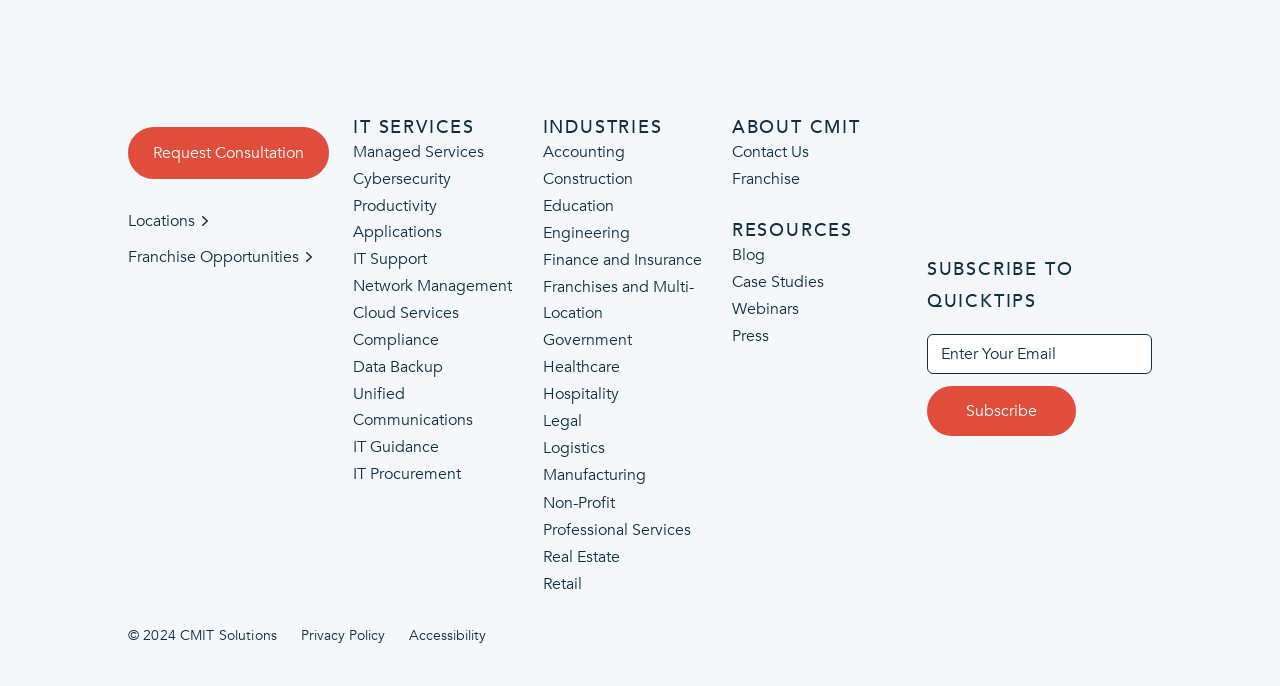Please identify the bounding box coordinates of the element's region that needs to be clicked to fulfill the following instruction: "Request a consultation". The bounding box coordinates should consist of four float numbers between 0 and 1, i.e., [left, top, right, bottom].

[0.1, 0.184, 0.257, 0.26]